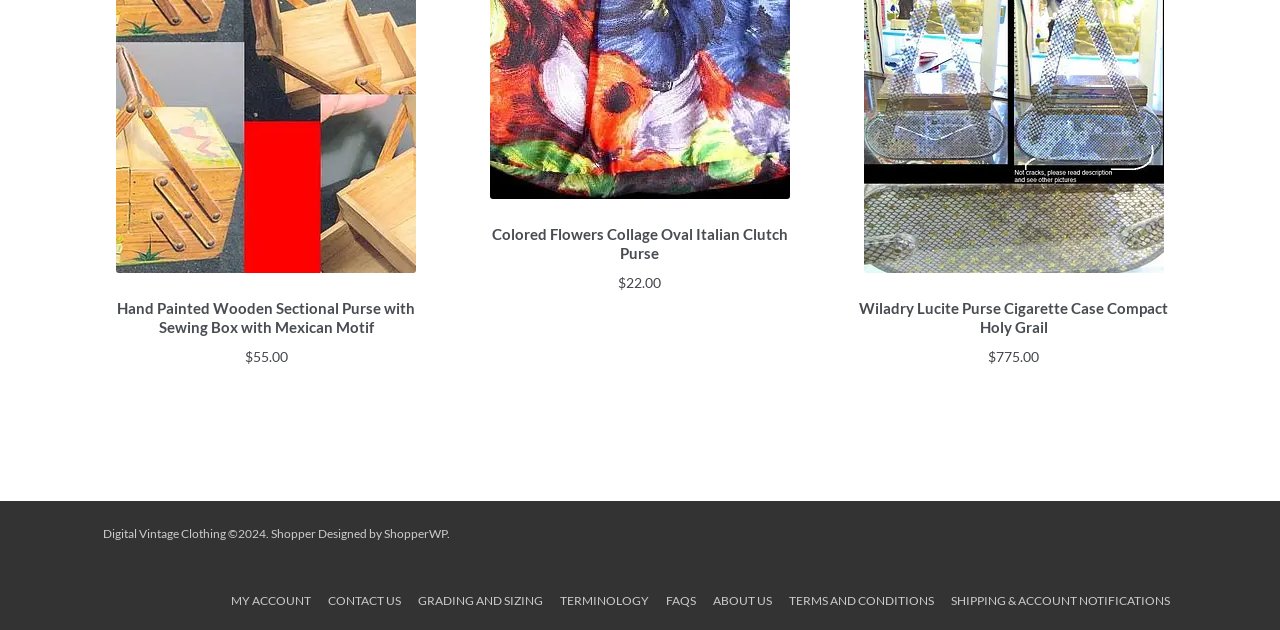Locate the bounding box coordinates of the area where you should click to accomplish the instruction: "Learn about GRADING AND SIZING".

[0.32, 0.936, 0.43, 0.959]